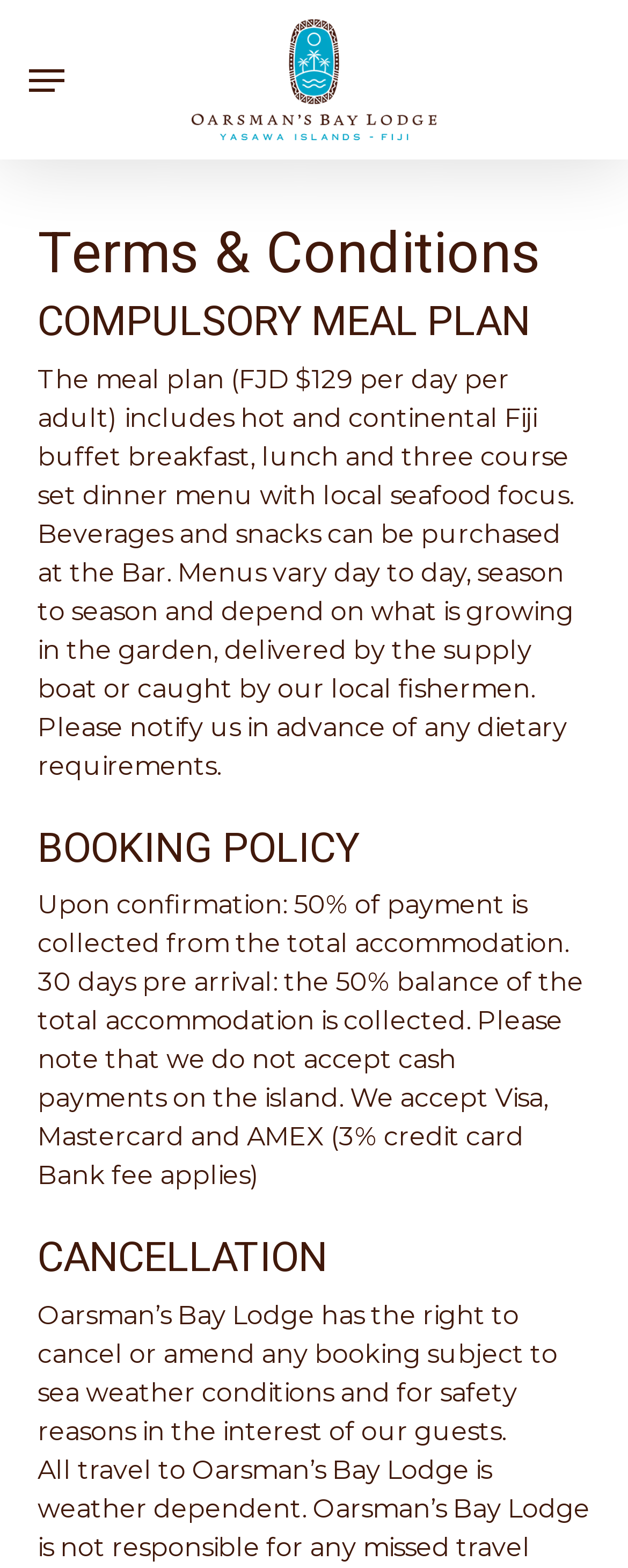Detail the various sections and features of the webpage.

The webpage is about the Terms and Conditions of Oarsman's Bay Lodge Fiji, with a focus on the Compulsory Meal Plan and other policies. At the top of the page, there is a link with the lodge's name, accompanied by two identical images. Below this, a navigation menu button is located on the left side.

The main content is divided into three sections, each with a heading. The first section, "Terms & Conditions", is followed by "COMPULSORY MEAL PLAN", which describes the meal plan in detail, including the cost, menu options, and requirements for special dietary needs. This section takes up a significant portion of the page.

The second section, "BOOKING POLICY", outlines the payment terms, including the deposit and balance payment schedules, as well as the accepted payment methods. The third section, "CANCELLATION", explains the lodge's policy on canceling or amending bookings due to sea weather conditions or safety reasons.

Throughout the page, there are a total of three headings and three blocks of static text, which provide detailed information on the lodge's policies. The layout is organized, with each section clearly separated and easy to read.